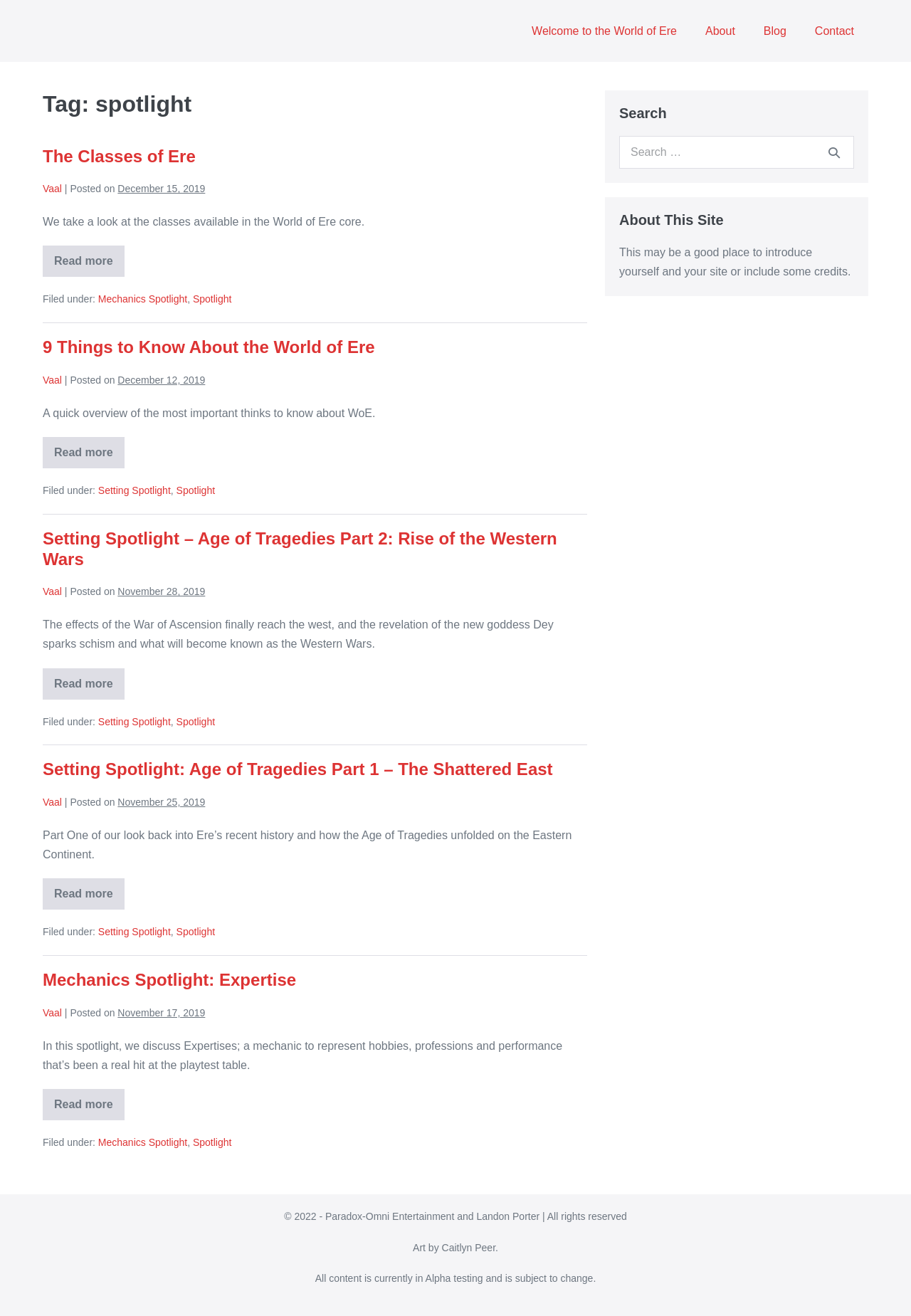Please specify the bounding box coordinates of the clickable region necessary for completing the following instruction: "Read more about 'The Classes of Ere'". The coordinates must consist of four float numbers between 0 and 1, i.e., [left, top, right, bottom].

[0.047, 0.187, 0.136, 0.211]